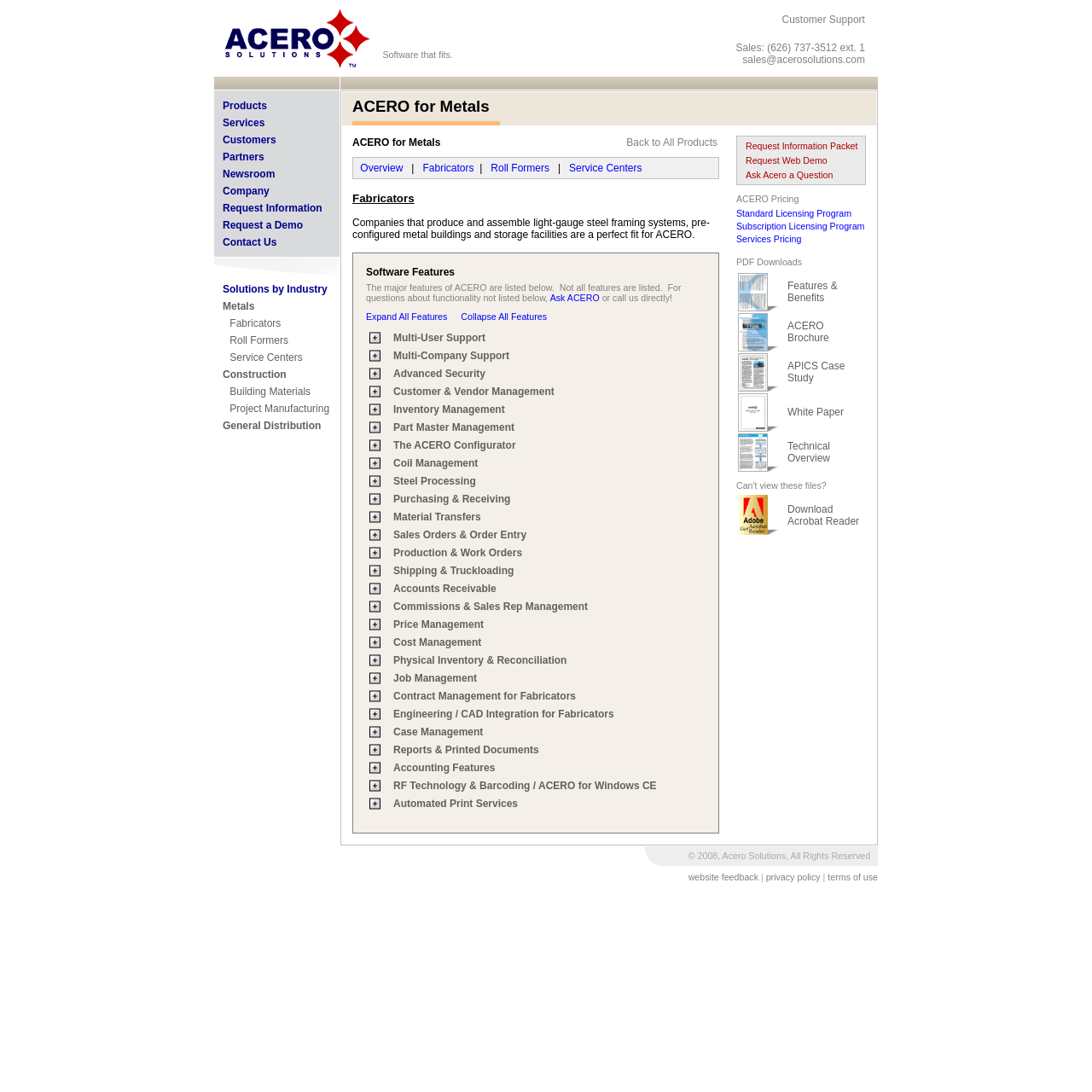Please mark the clickable region by giving the bounding box coordinates needed to complete this instruction: "Click the 'Customer Support' link".

[0.716, 0.012, 0.792, 0.023]